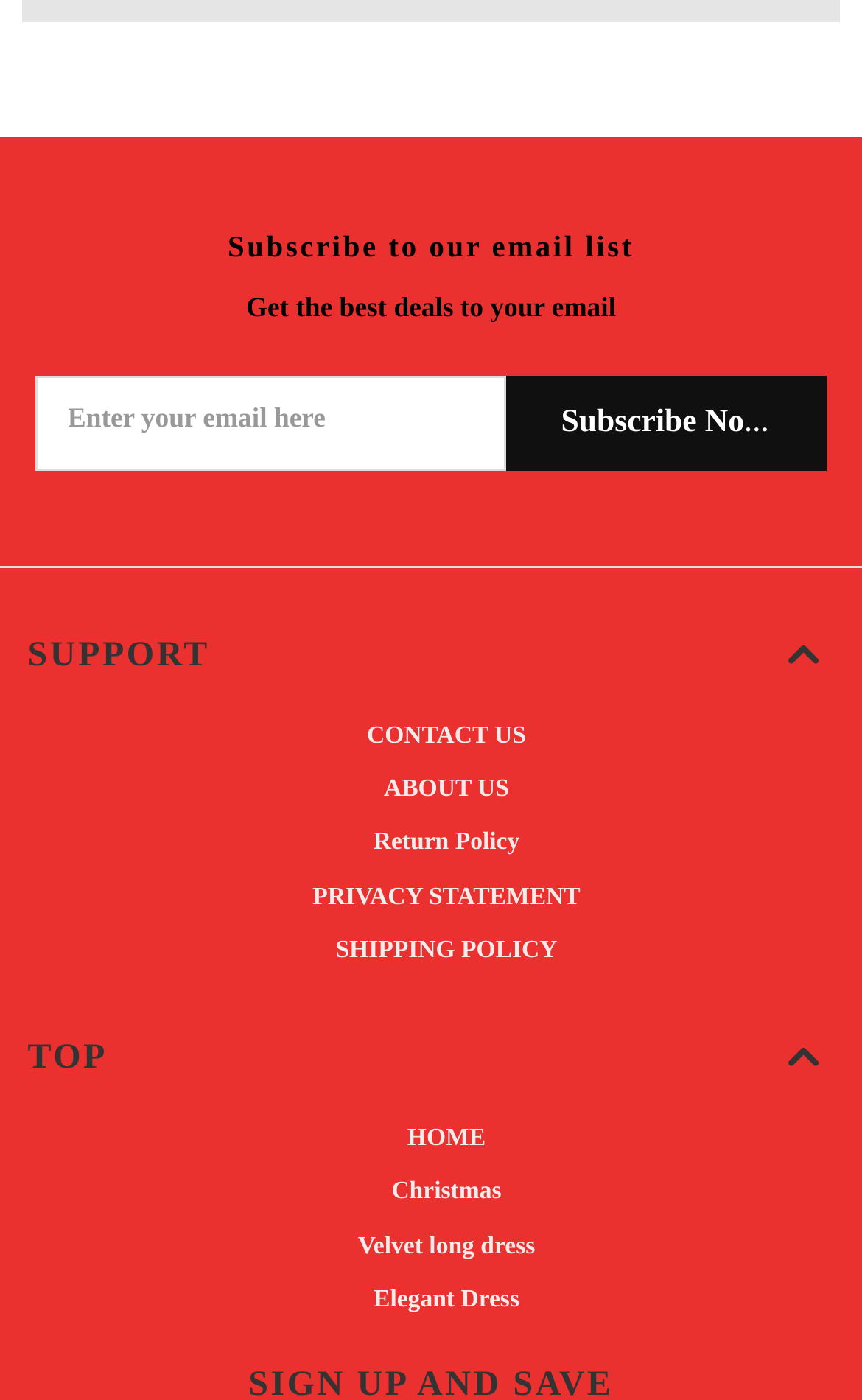What is the call-to-action button below the email textbox?
Please interpret the details in the image and answer the question thoroughly.

The button is located below the email textbox and is labeled 'Subscribe Now!', indicating that it is the call-to-action to subscribe to the website's email list.